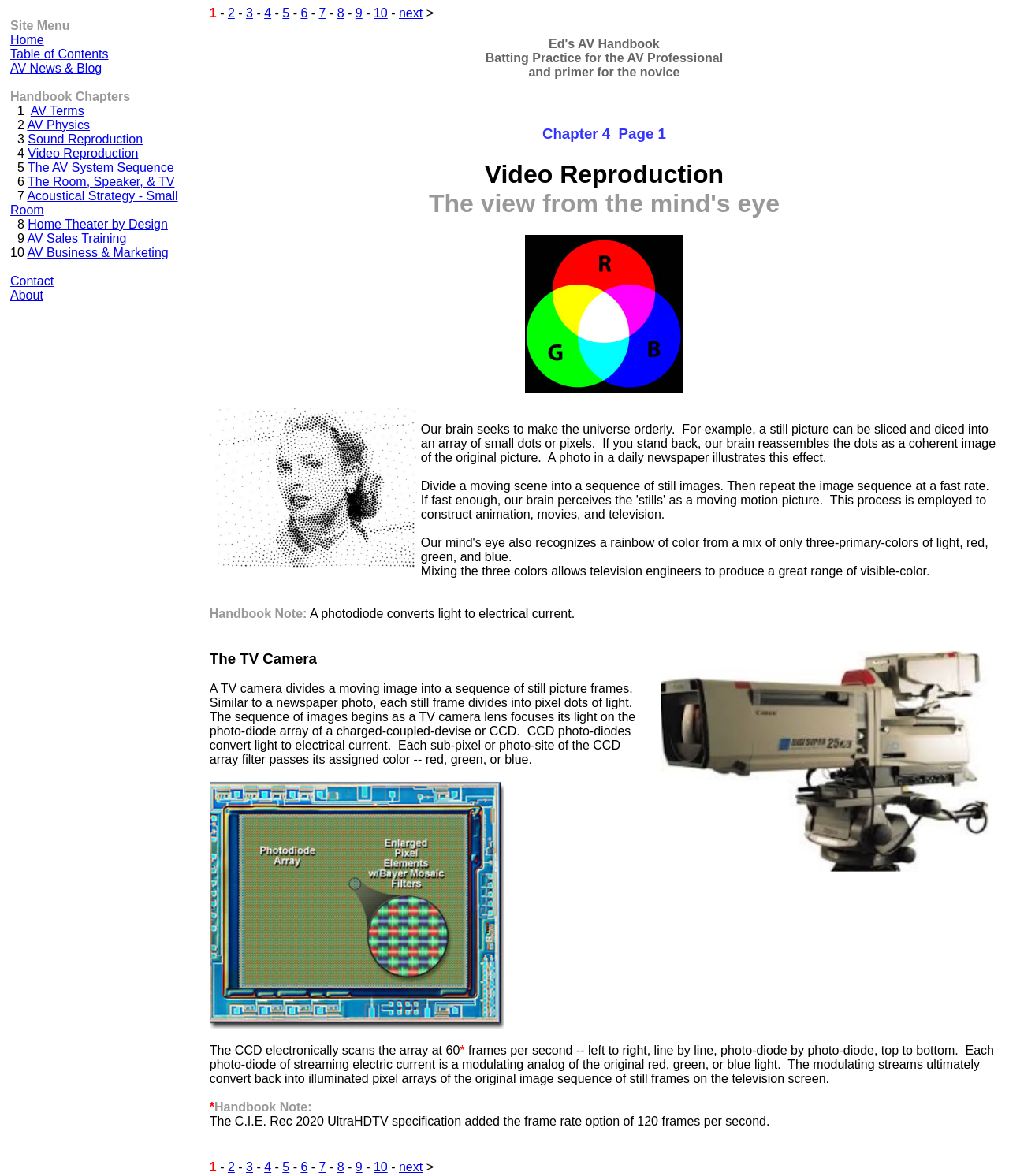Locate the bounding box of the UI element defined by this description: "The Room, Speaker, & TV". The coordinates should be given as four float numbers between 0 and 1, formatted as [left, top, right, bottom].

[0.027, 0.149, 0.173, 0.16]